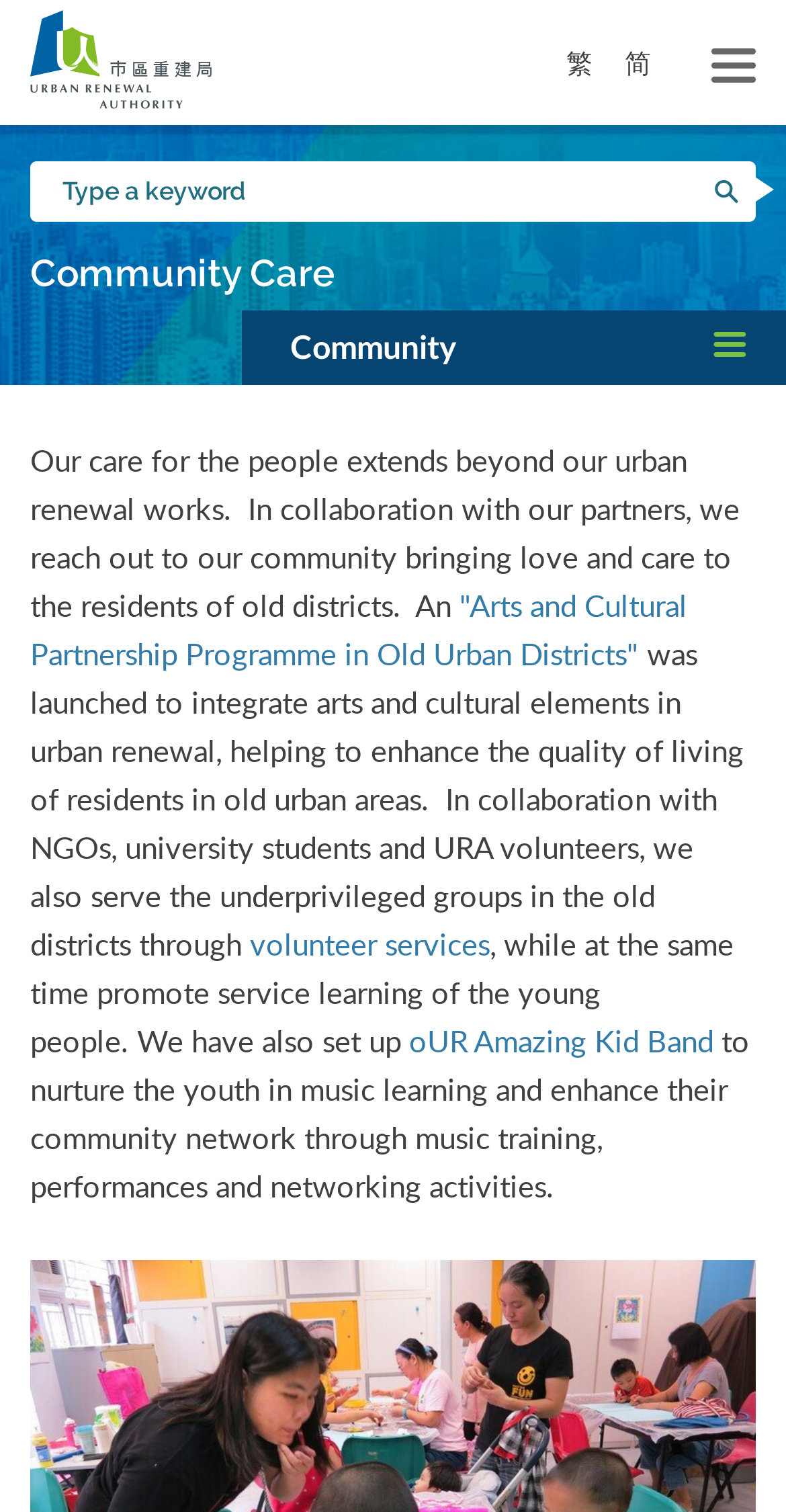Determine the bounding box coordinates of the section I need to click to execute the following instruction: "Explore volunteer services". Provide the coordinates as four float numbers between 0 and 1, i.e., [left, top, right, bottom].

[0.318, 0.61, 0.623, 0.637]